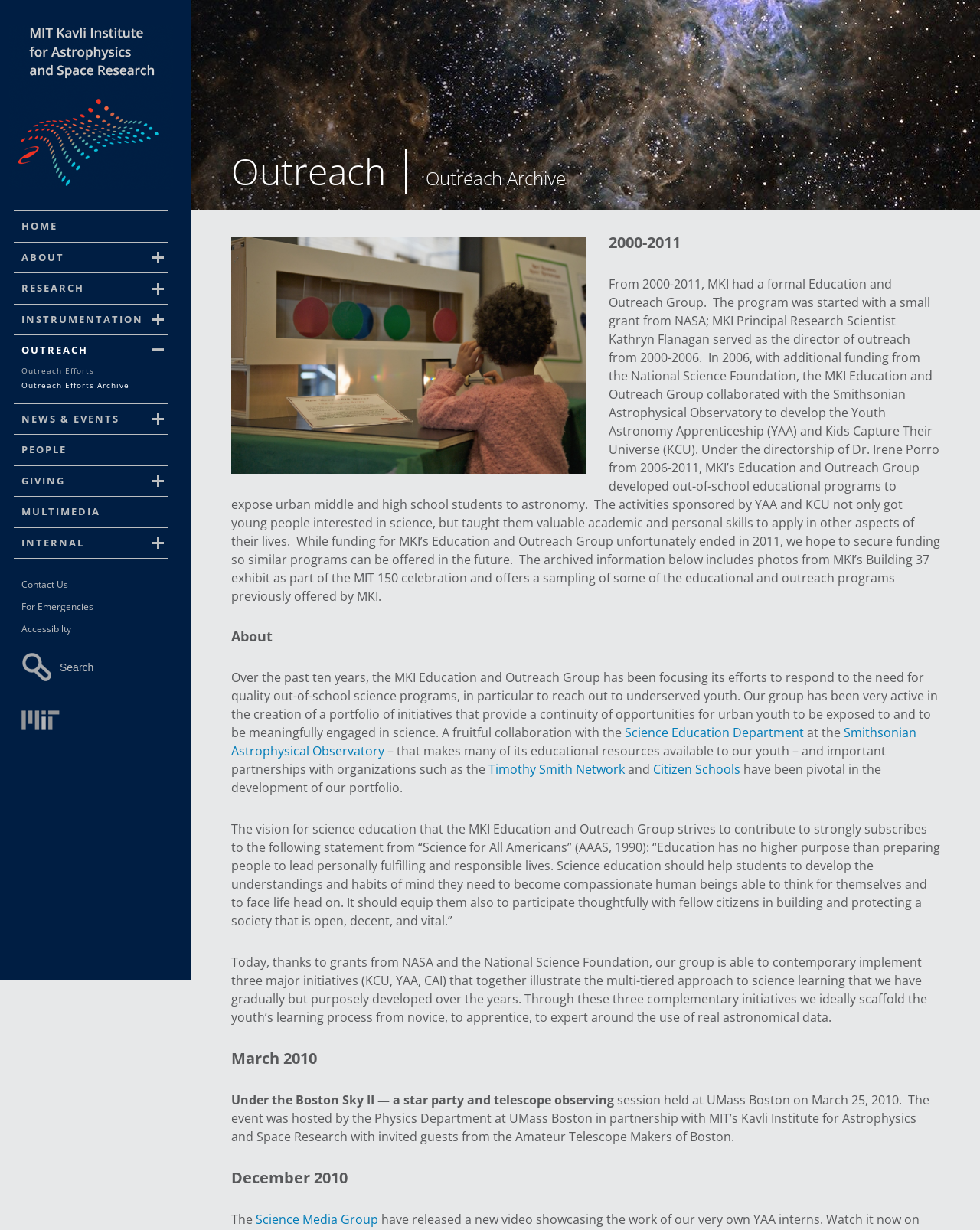Provide the bounding box coordinates, formatted as (top-left x, top-left y, bottom-right x, bottom-right y), with all values being floating point numbers between 0 and 1. Identify the bounding box of the UI element that matches the description: $149+

None